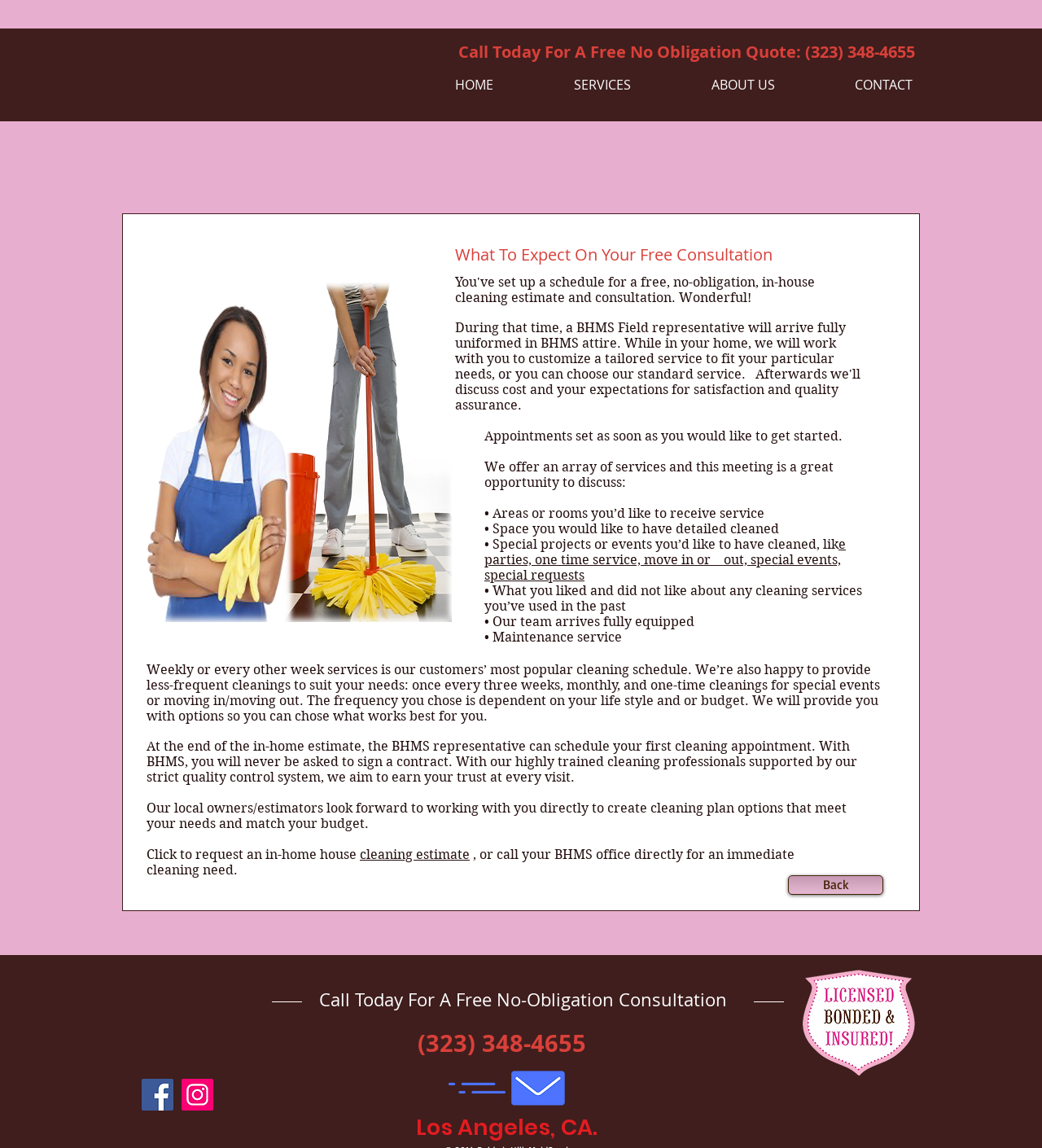Please study the image and answer the question comprehensively:
What is the frequency of the cleaning services offered?

According to the webpage, Baldwin Hills Maid Service offers various frequencies for their cleaning services, including weekly, every other week, once every three weeks, monthly, and one-time cleanings for special events or moving in/moving out.